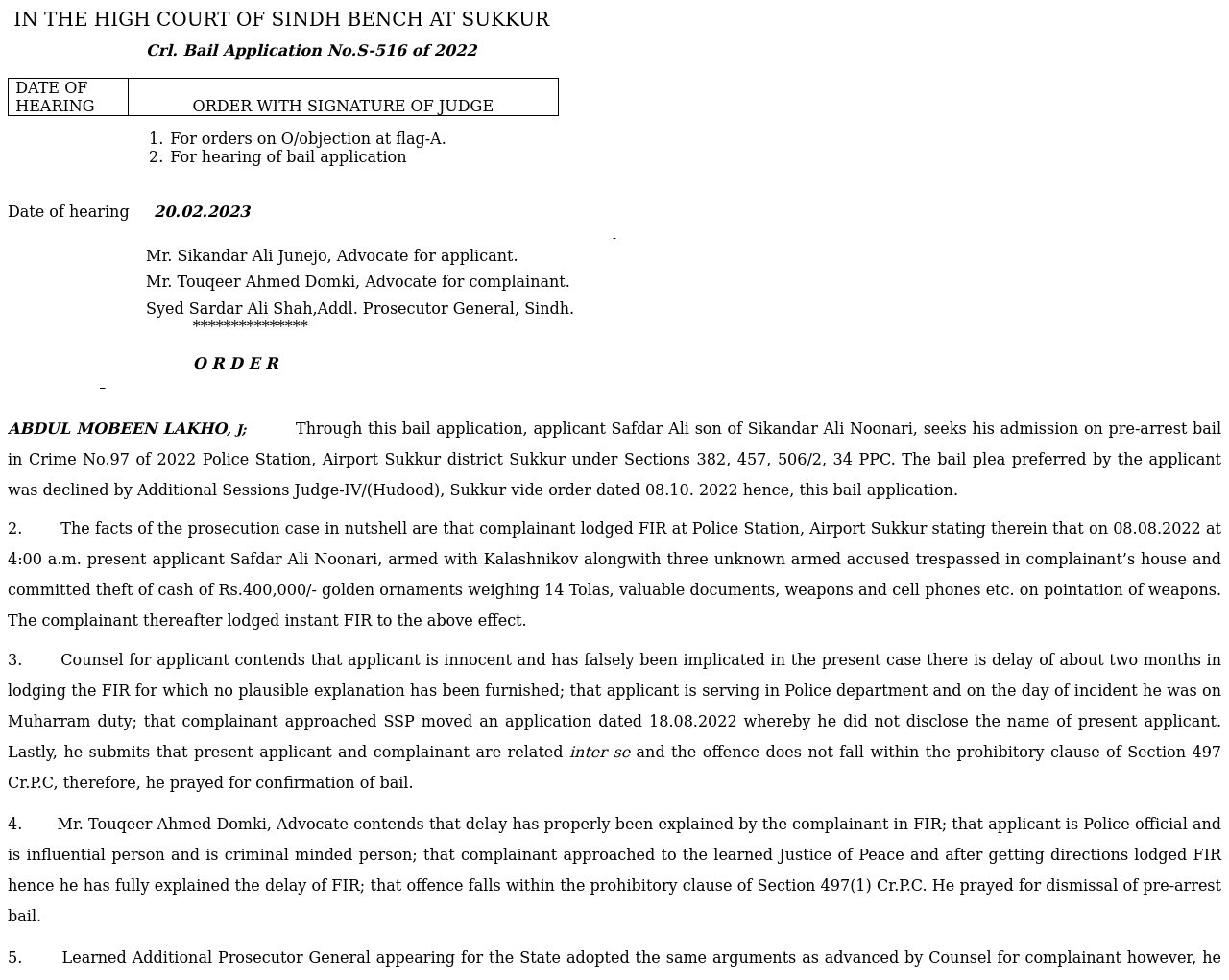Provide a comprehensive description of the webpage.

The webpage appears to be a court document or a legal proceeding related to a bail application. At the top, there is a heading that reads "THE HIGH COURT OF SINDH, BENCH AT SUKKUR" followed by a subheading "Crl. Bail Application No.S-516 of 2022".

Below the heading, there is a table with two columns, where the left column has a label "DATE OF HEARING" and the right column has a label "ORDER WITH SIGNATURE OF JUDGE". The table is empty, but it seems to be a placeholder for some information.

The main content of the page is a lengthy text that describes the details of the bail application. The text is divided into several sections, each with a numbered heading. The first section describes the facts of the prosecution case, which involves a complainant who lodged an FIR against the applicant, Safdar Ali Noonari, alleging that he committed theft and trespassing.

The subsequent sections describe the arguments presented by the counsel for the applicant and the prosecution. The counsel for the applicant contends that the applicant is innocent, that there was a delay in lodging the FIR, and that the applicant was on duty on the day of the incident. The prosecution, on the other hand, argues that the delay in lodging the FIR has been properly explained and that the applicant is an influential person who is likely to tamper with evidence.

Throughout the text, there are several mentions of legal sections and codes, such as Section 497 Cr.P.C, and references to court proceedings and judges. The text also includes quotes from the FIR and other legal documents.

At the bottom of the page, there are several lines of text that appear to be signatures or endorsements from judges or other legal officials.